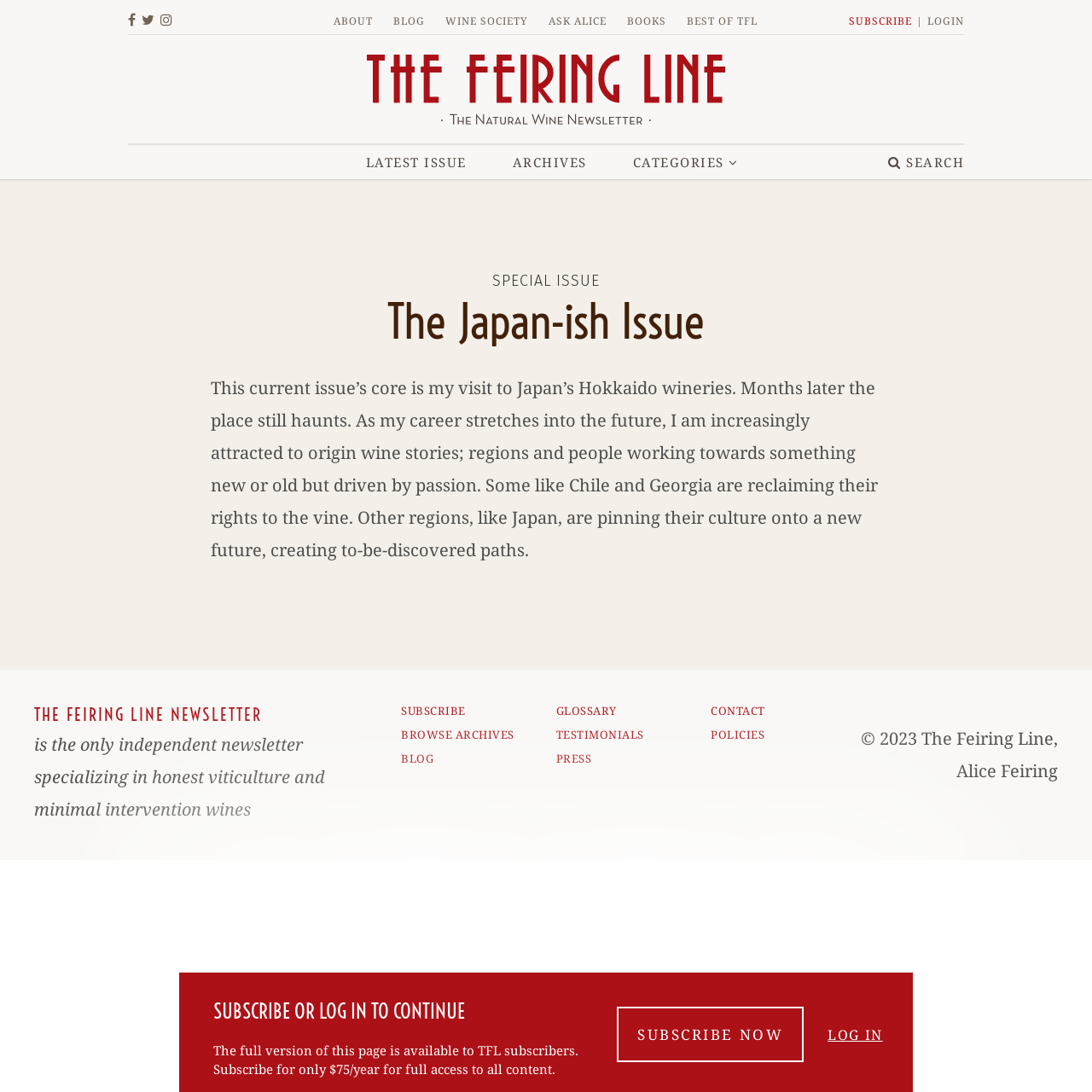Determine the bounding box coordinates of the section I need to click to execute the following instruction: "View Jean-Luc Aufranc's profile on Twitter". Provide the coordinates as four float numbers between 0 and 1, i.e., [left, top, right, bottom].

None